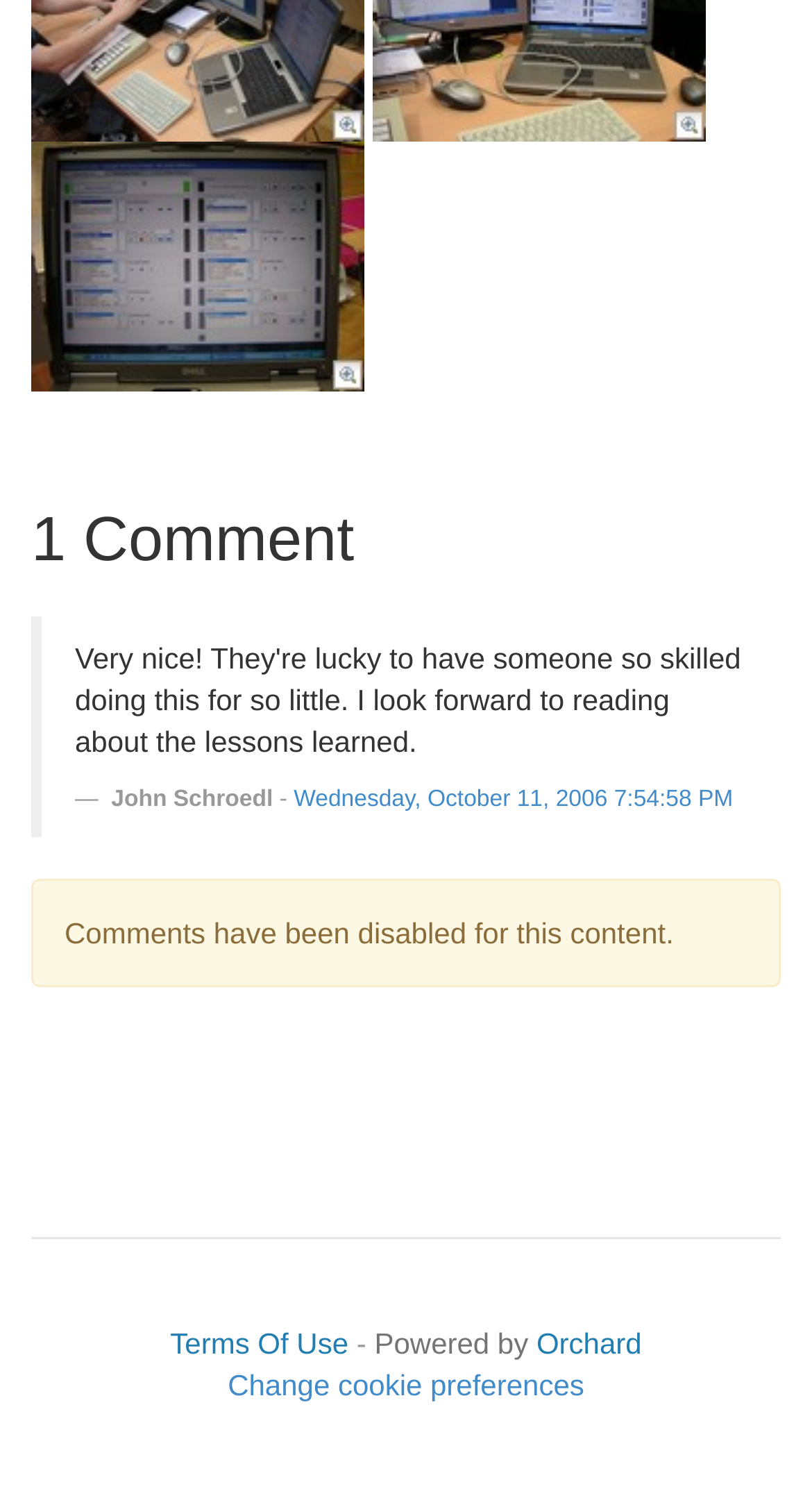Identify the bounding box for the given UI element using the description provided. Coordinates should be in the format (top-left x, top-left y, bottom-right x, bottom-right y) and must be between 0 and 1. Here is the description: alt="20061008_ScreenShot"

[0.038, 0.166, 0.449, 0.188]